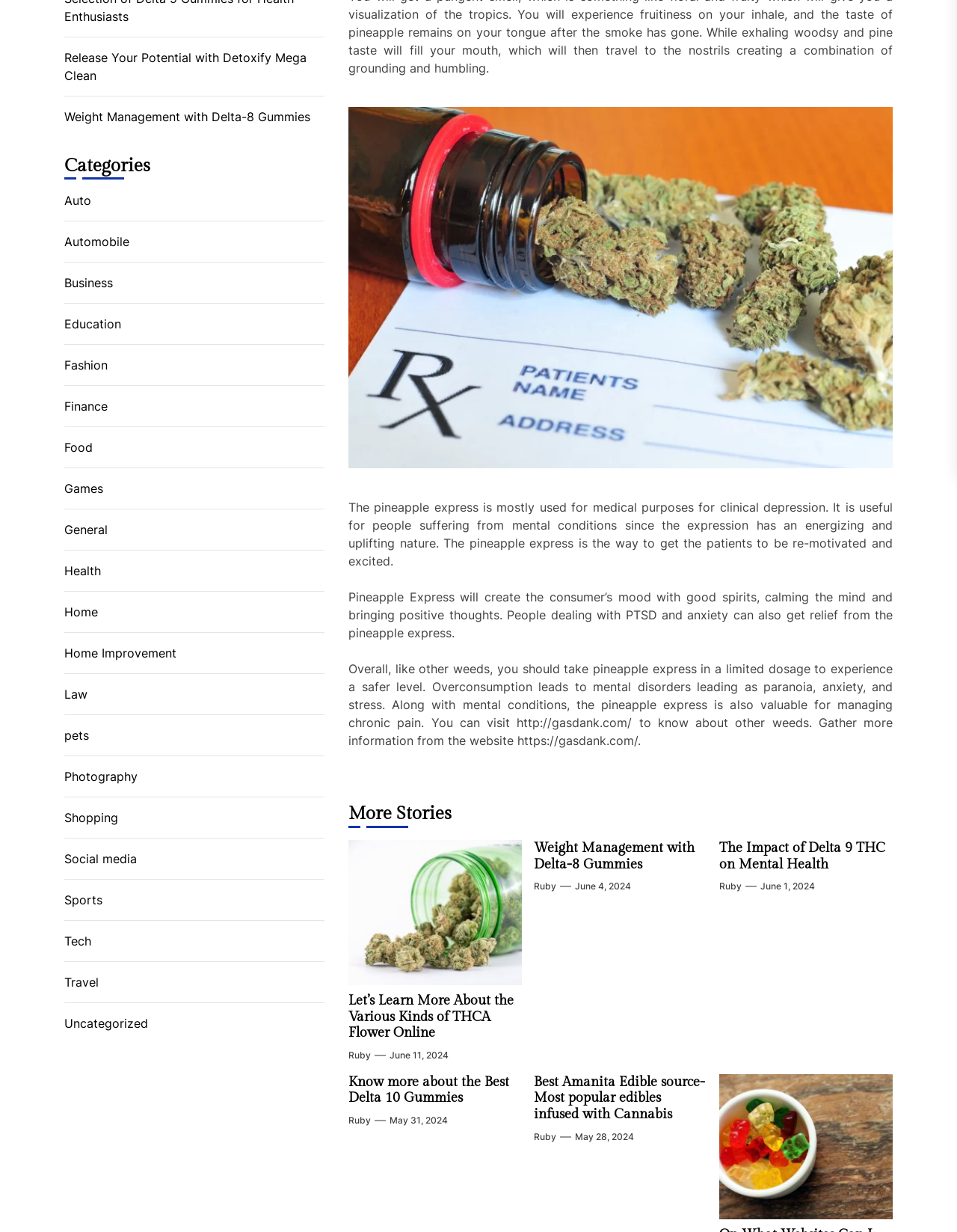Find the coordinates for the bounding box of the element with this description: "alt="Mecha Panda Publishing"".

None